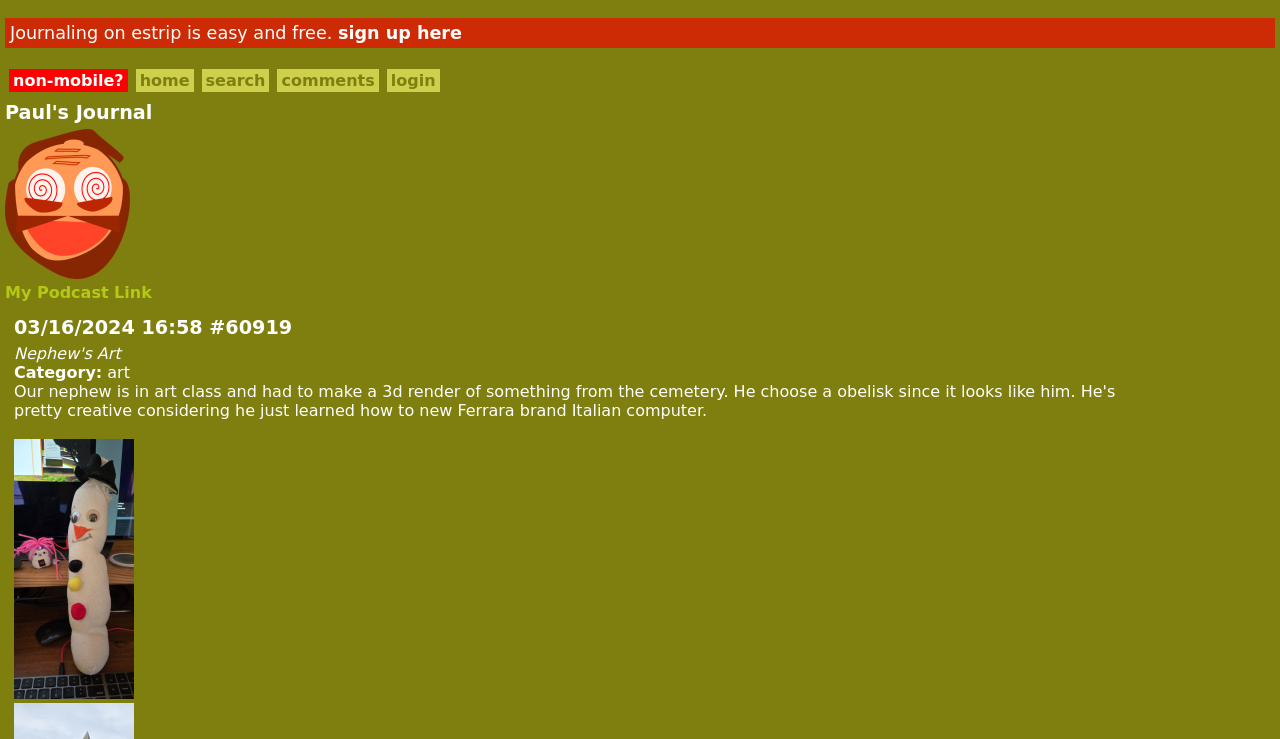Pinpoint the bounding box coordinates of the area that should be clicked to complete the following instruction: "go to home page". The coordinates must be given as four float numbers between 0 and 1, i.e., [left, top, right, bottom].

[0.109, 0.096, 0.148, 0.122]